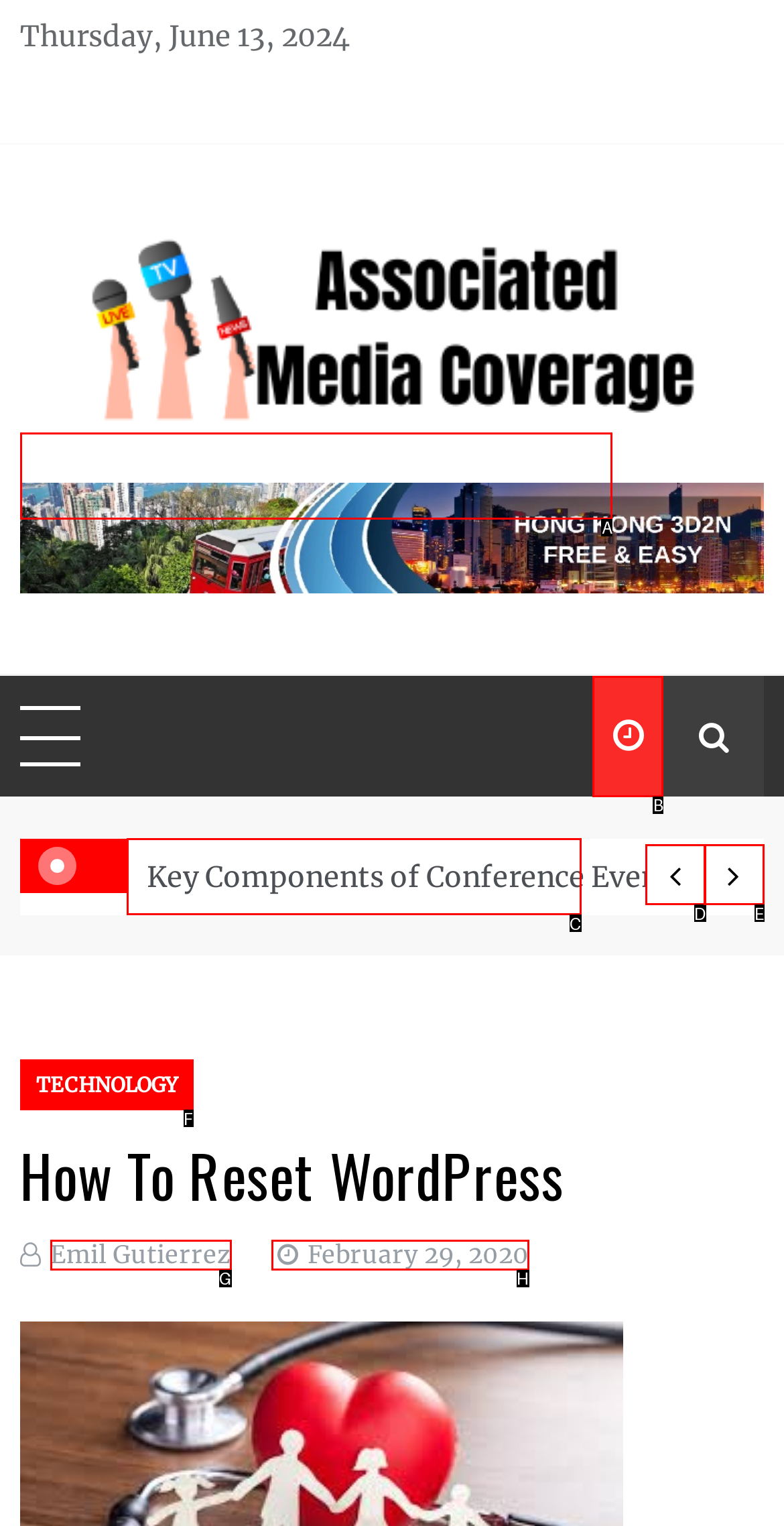Identify the letter of the UI element needed to carry out the task: Click the button with a search icon
Reply with the letter of the chosen option.

B